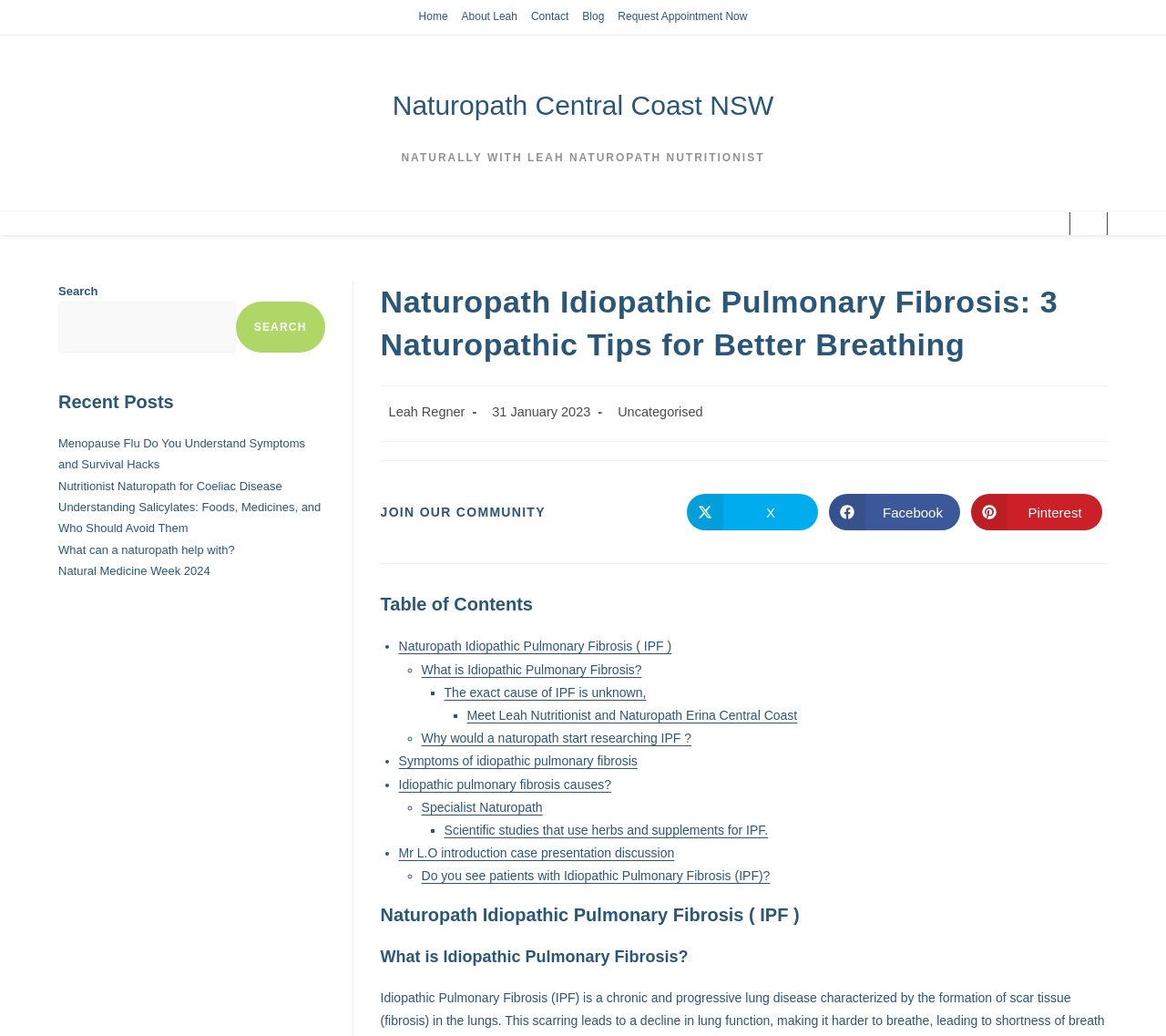Predict the bounding box coordinates of the UI element that matches this description: "Idiopathic pulmonary fibrosis causes?". The coordinates should be in the format [left, top, right, bottom] with each value between 0 and 1.

[0.342, 0.75, 0.524, 0.764]